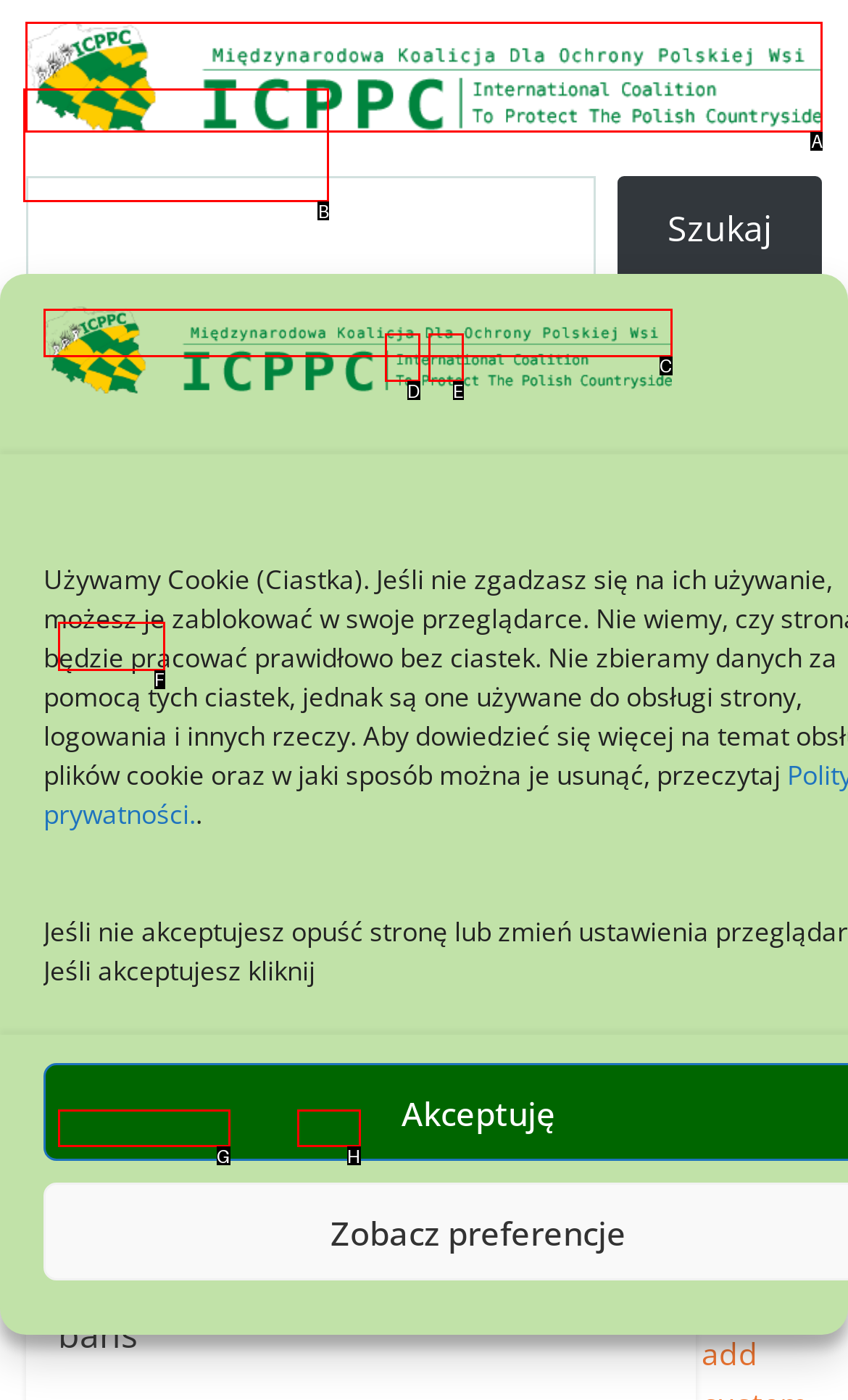Which HTML element fits the description: icppc? Respond with the letter of the appropriate option directly.

H